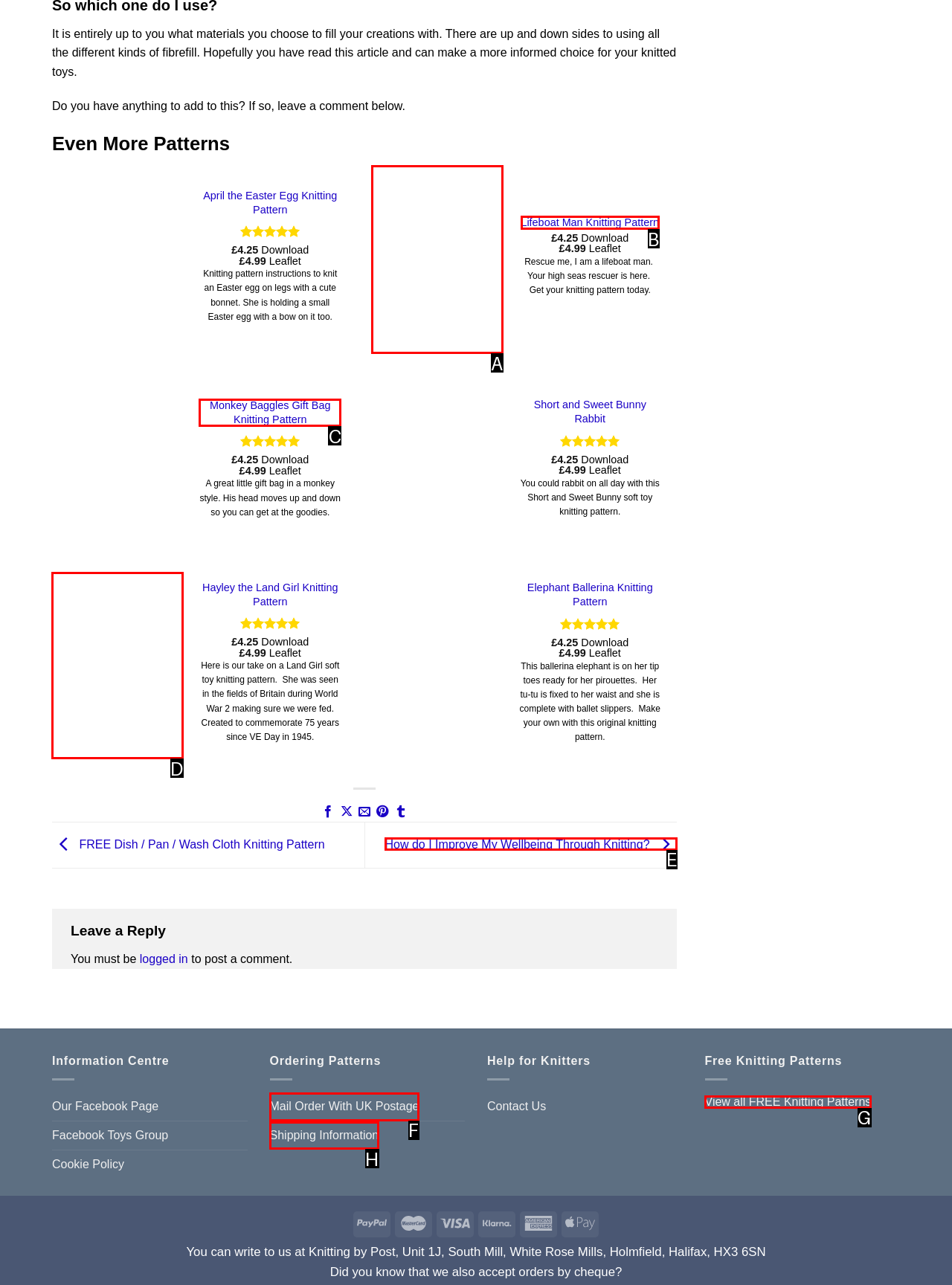Select the HTML element that corresponds to the description: Lifeboat Man Knitting Pattern. Answer with the letter of the matching option directly from the choices given.

B